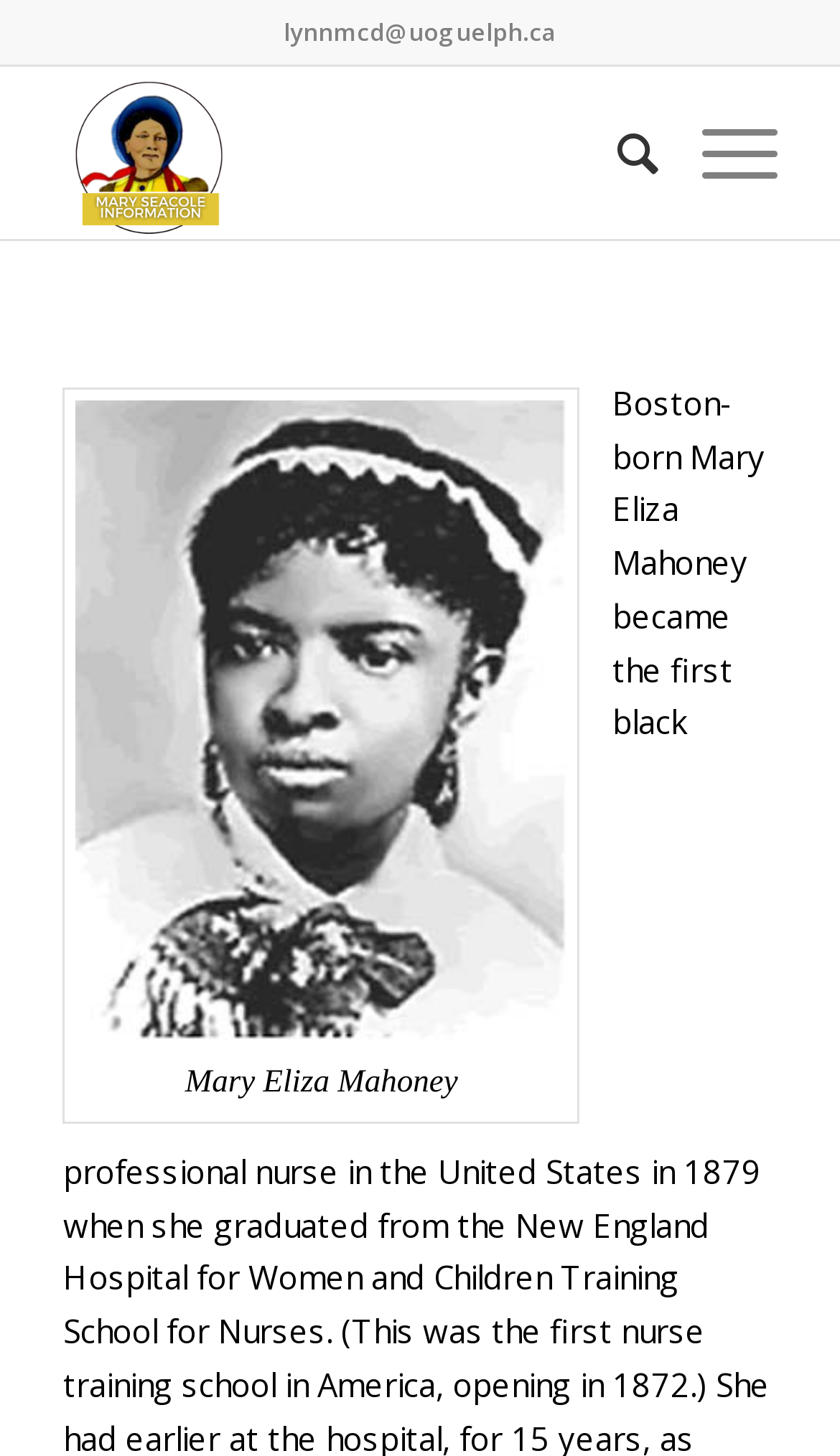Produce a meticulous description of the webpage.

The webpage is about Mary Eliza Mahoney and Mary Seacole. At the top, there is an email address "lynnmcd@uoguelph.ca" displayed prominently. Below it, there is a table with three main elements. On the left, there is a link to "Mary Seacole" accompanied by a small image of Mary Seacole. To the right of this link, there is a menu item labeled "Search", which is also a link. Further to the right, there is another link labeled "Menu". 

Below the table, there is a large image of Mary Eliza Mahoney, which takes up most of the page's width. The image has a caption, but its content is not specified. Overall, the webpage appears to be a biographical page about these two historical figures, with a focus on Mary Eliza Mahoney.